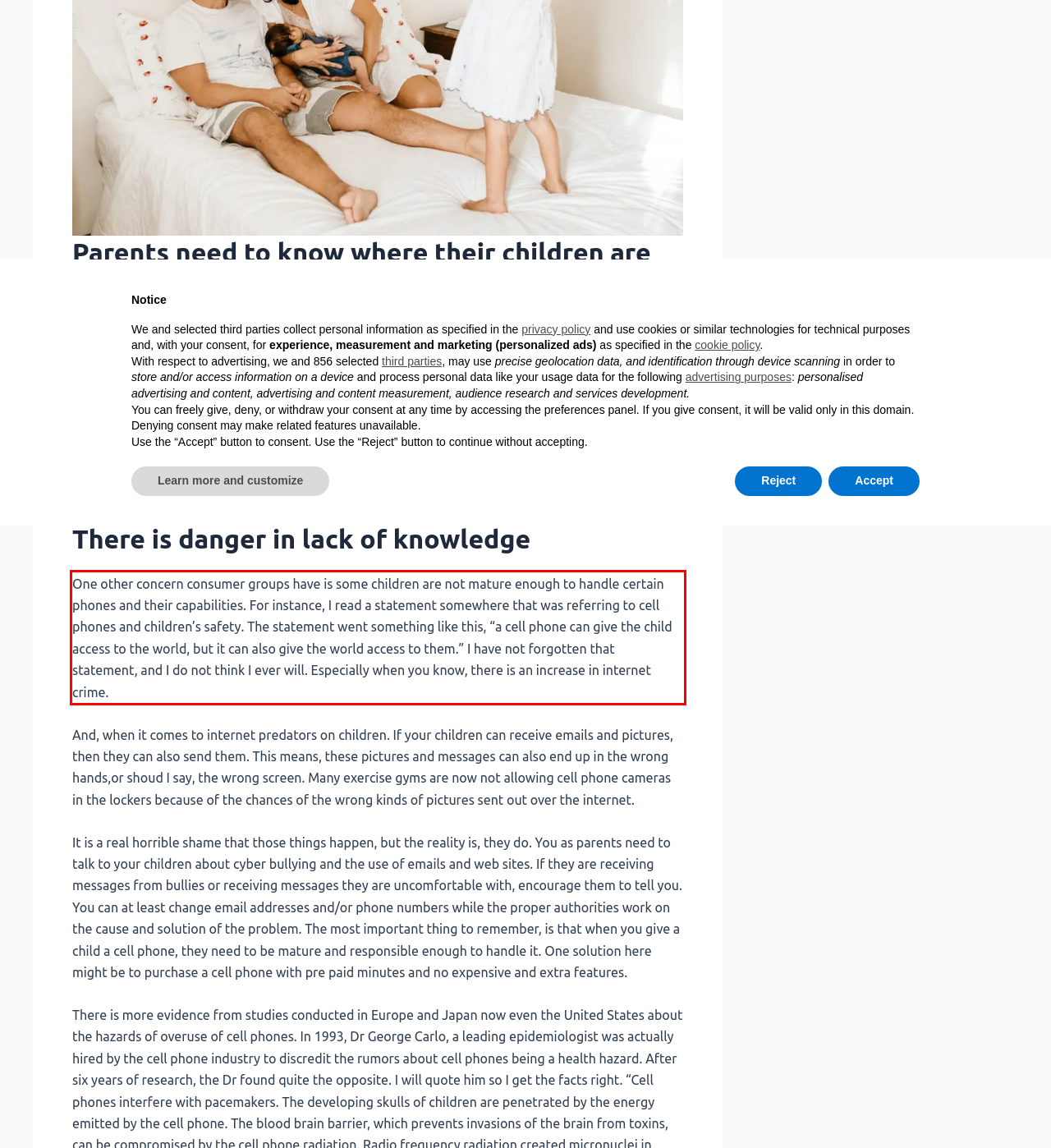Please perform OCR on the UI element surrounded by the red bounding box in the given webpage screenshot and extract its text content.

One other concern consumer groups have is some children are not mature enough to handle certain phones and their capabilities. For instance, I read a statement somewhere that was referring to cell phones and children’s safety. The statement went something like this, “a cell phone can give the child access to the world, but it can also give the world access to them.” I have not forgotten that statement, and I do not think I ever will. Especially when you know, there is an increase in internet crime.